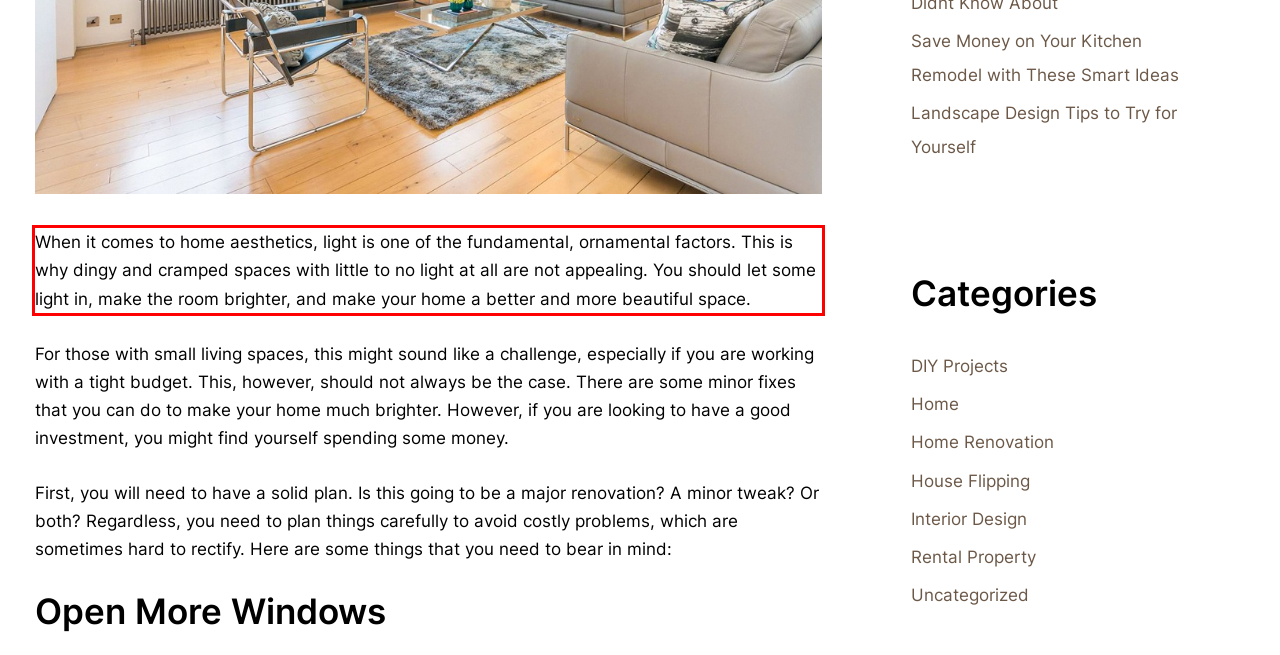Please look at the screenshot provided and find the red bounding box. Extract the text content contained within this bounding box.

When it comes to home aesthetics, light is one of the fundamental, ornamental factors. This is why dingy and cramped spaces with little to no light at all are not appealing. You should let some light in, make the room brighter, and make your home a better and more beautiful space.